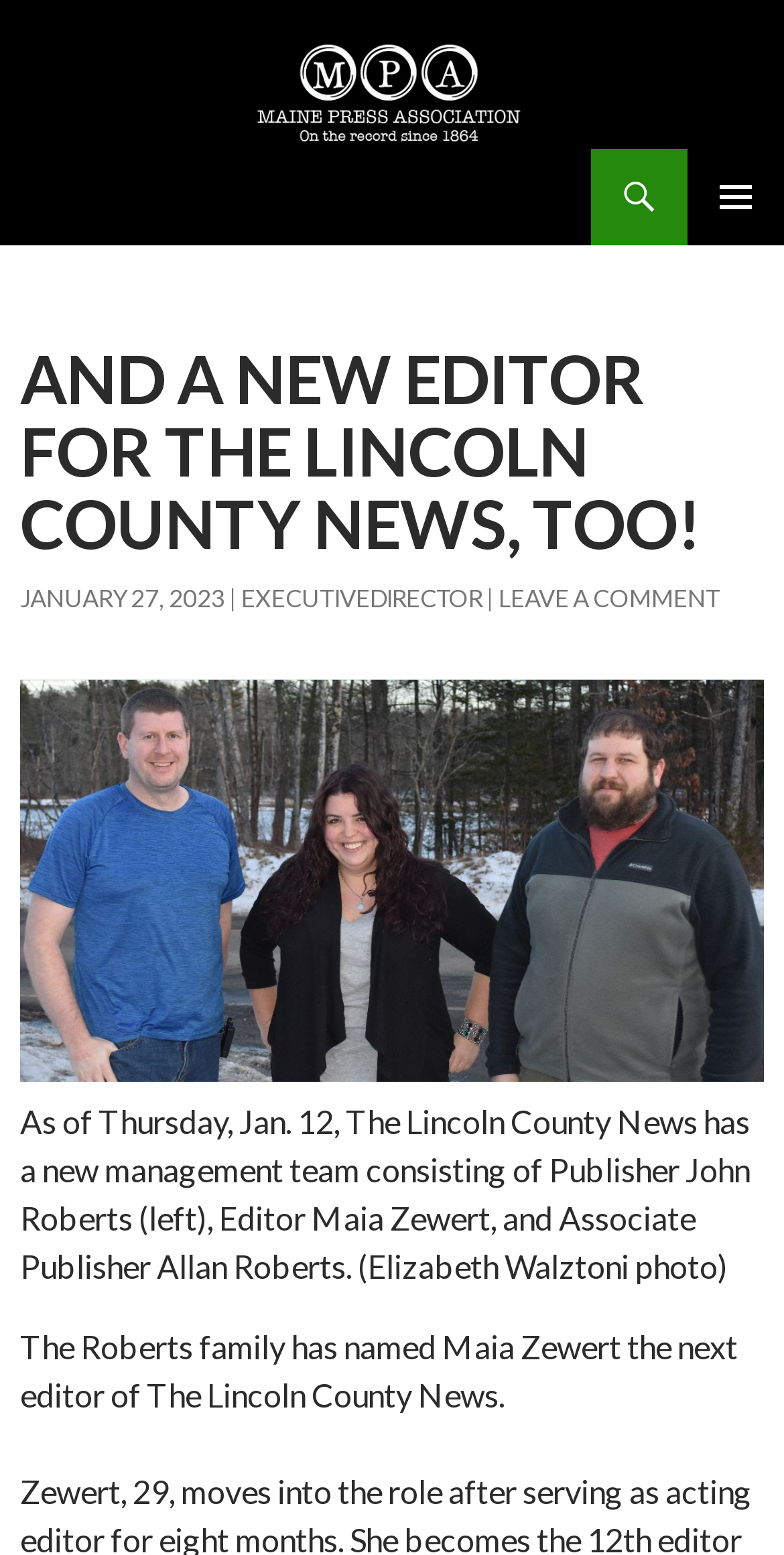Respond with a single word or phrase for the following question: 
What is the name of the publisher of The Lincoln County News?

John Roberts